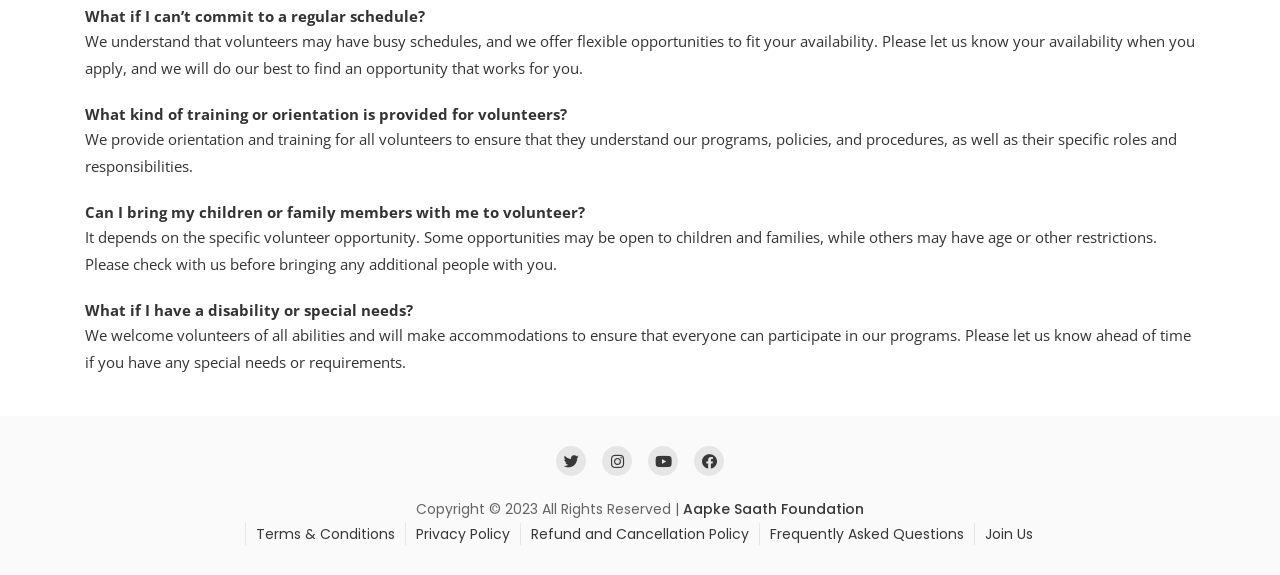What is the organization's stance on volunteers with disabilities?
Using the screenshot, give a one-word or short phrase answer.

Welcome and accommodating